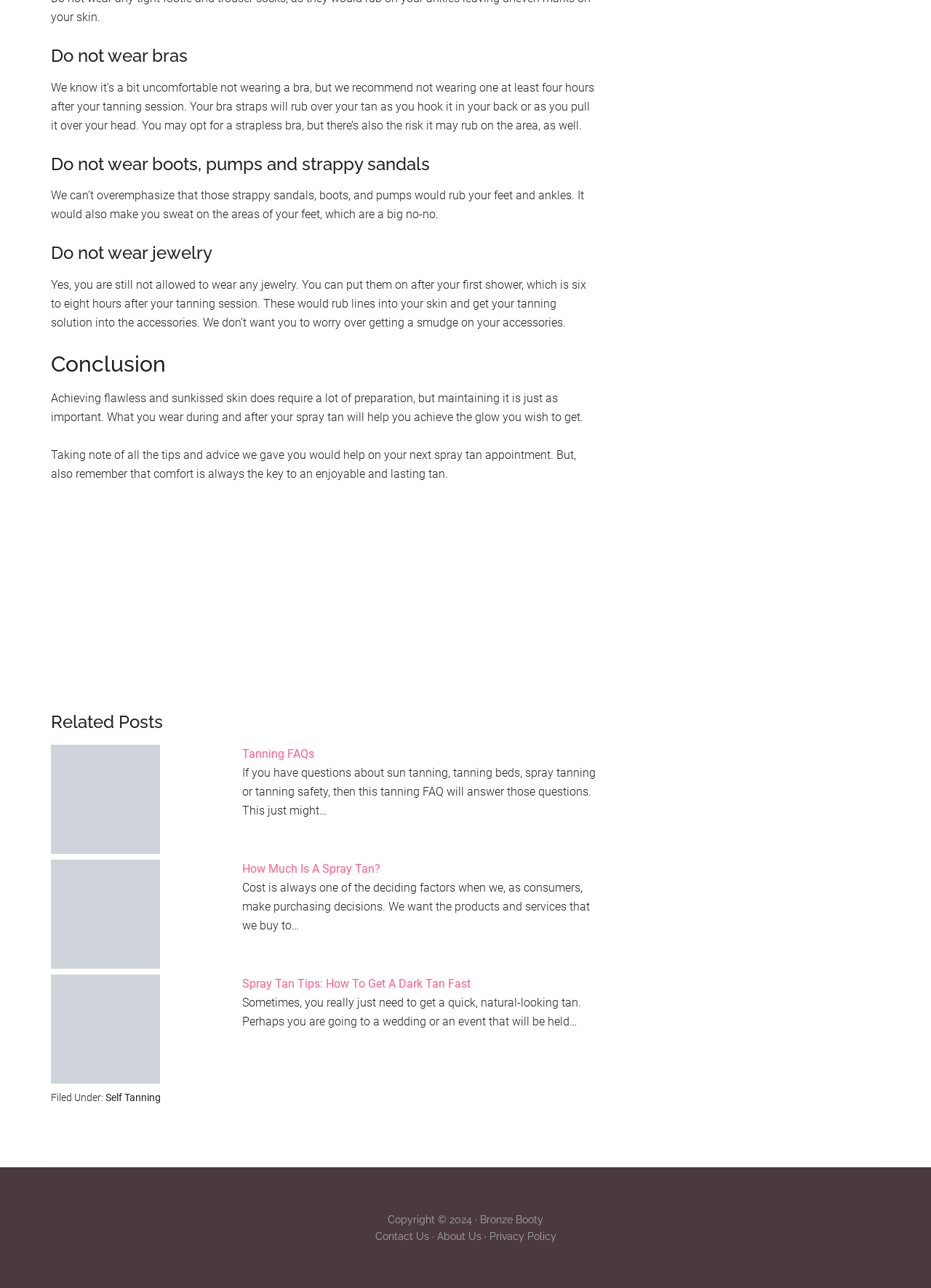Pinpoint the bounding box coordinates of the area that should be clicked to complete the following instruction: "Click on 'About Us'". The coordinates must be given as four float numbers between 0 and 1, i.e., [left, top, right, bottom].

[0.469, 0.955, 0.517, 0.964]